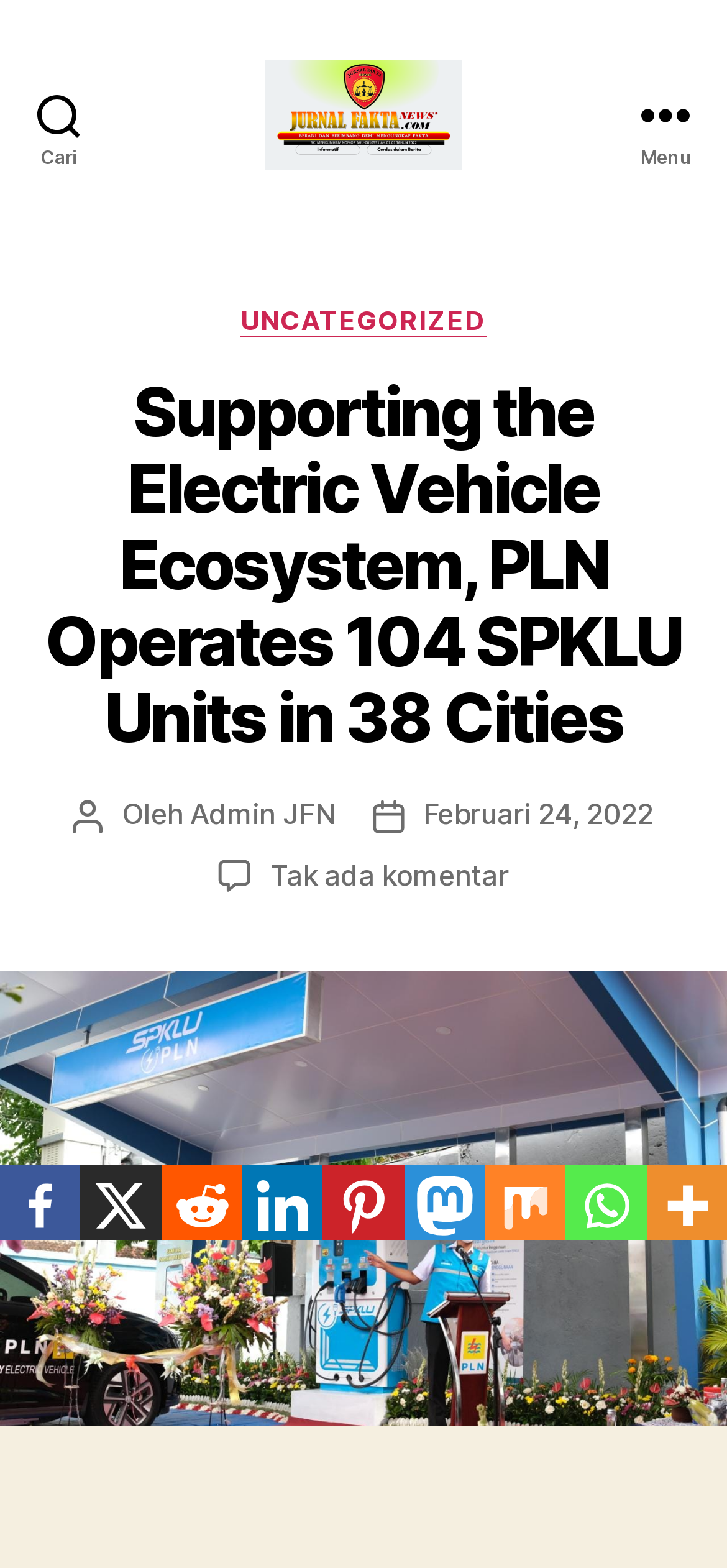What is the date of the article?
Please utilize the information in the image to give a detailed response to the question.

The date of the article can be found in the section below the main heading, where it says 'Tanggal artikel Februari 24, 2022'. This indicates that the article was published on February 24, 2022.